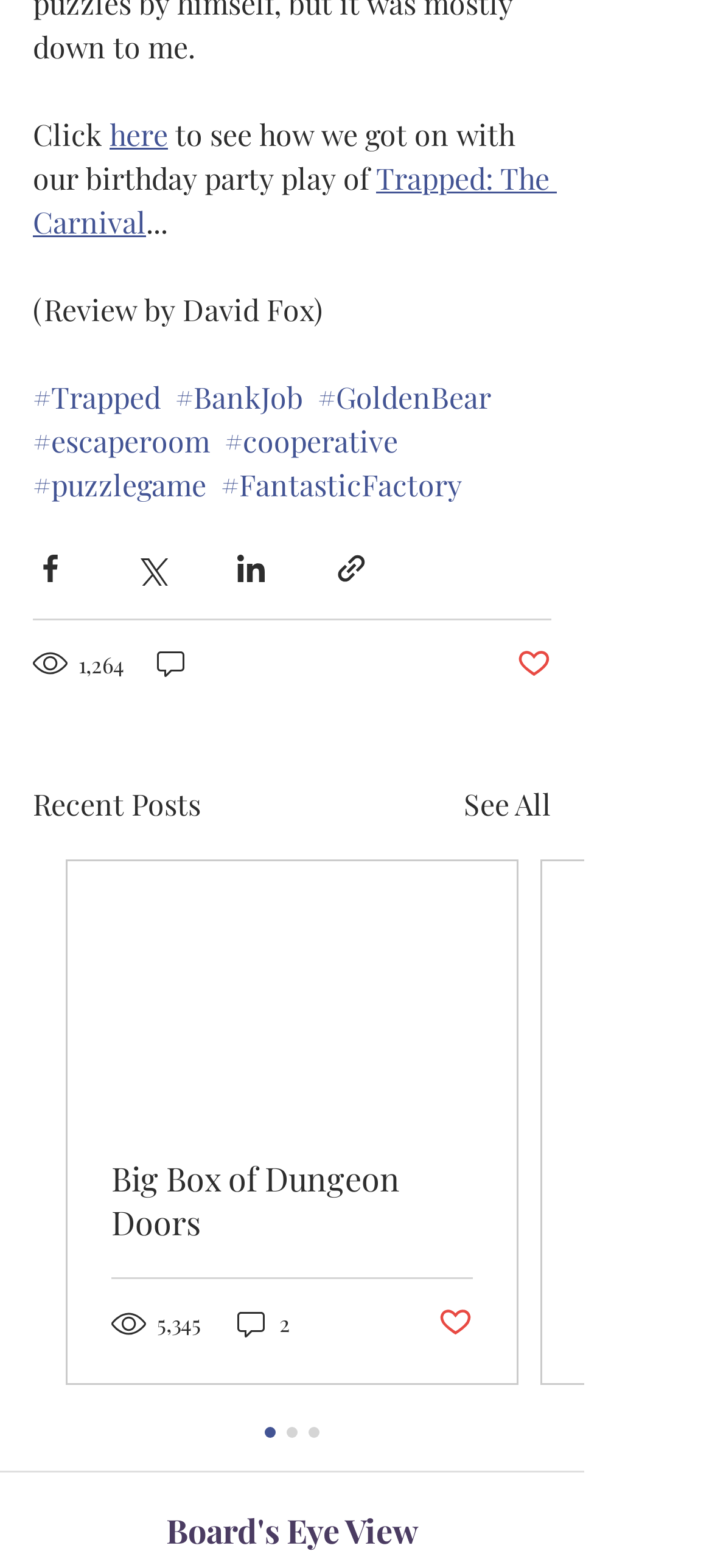Please respond to the question using a single word or phrase:
How many comments does the first article have?

0 comments